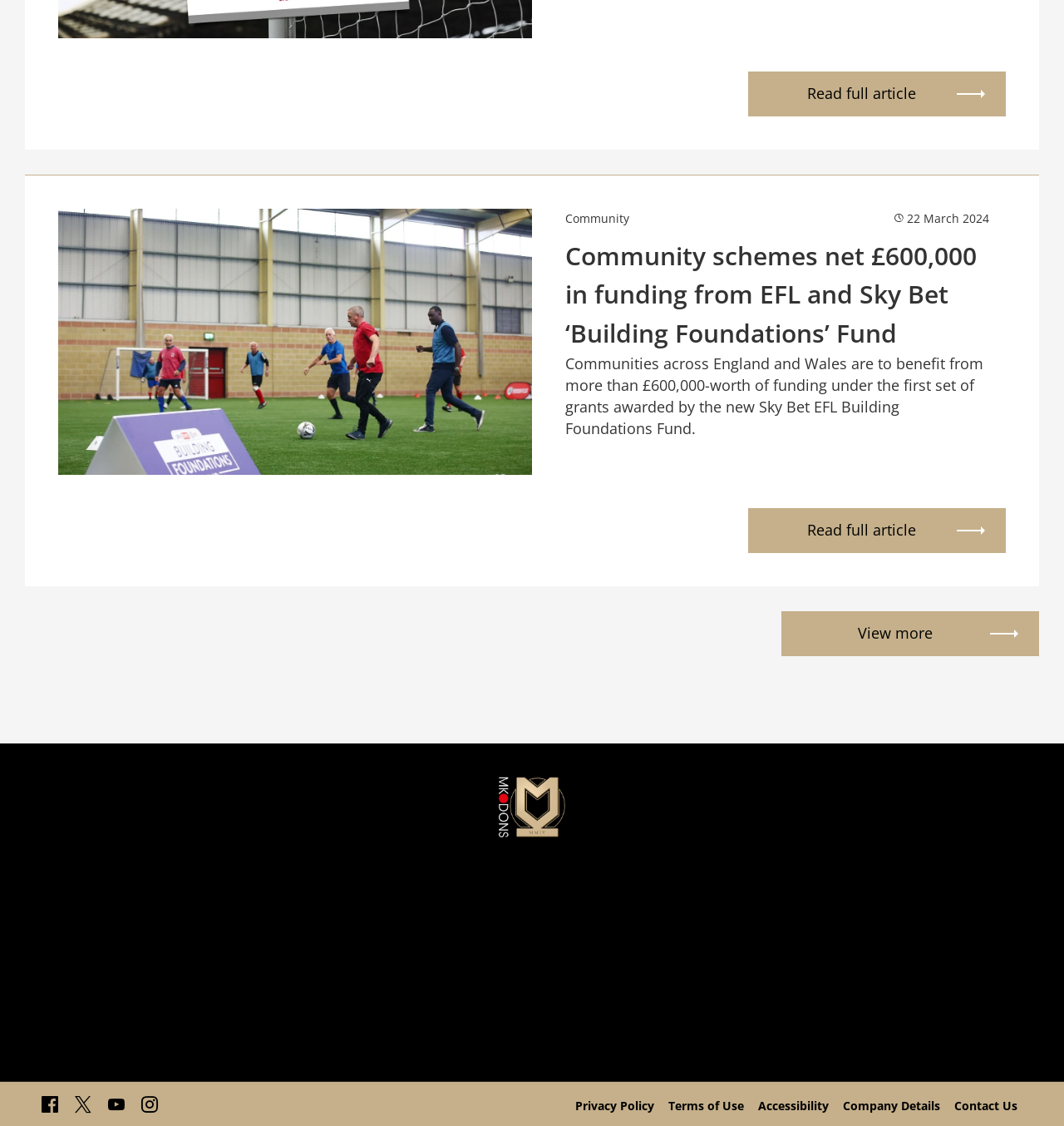Please identify the bounding box coordinates of the clickable region that I should interact with to perform the following instruction: "View more". The coordinates should be expressed as four float numbers between 0 and 1, i.e., [left, top, right, bottom].

[0.734, 0.542, 0.977, 0.582]